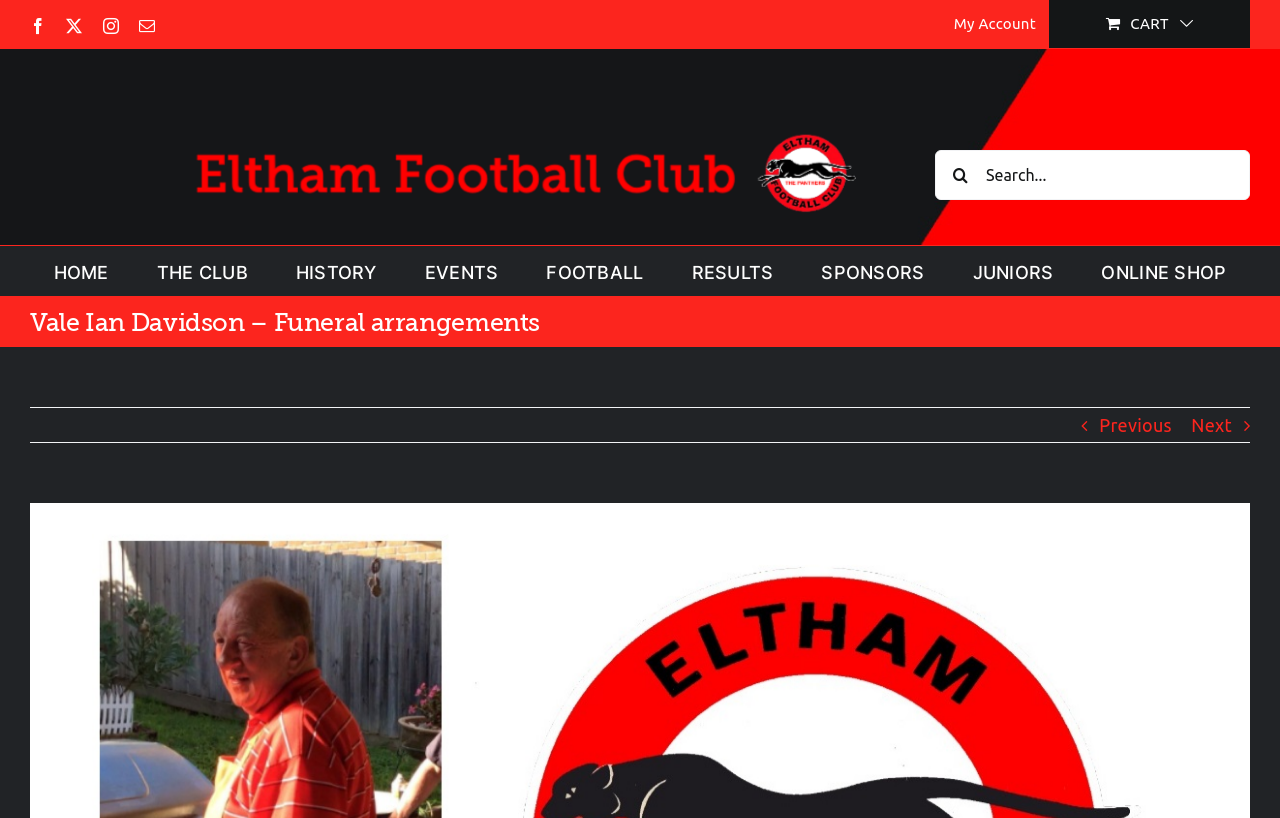Could you specify the bounding box coordinates for the clickable section to complete the following instruction: "Go to home page"?

[0.042, 0.301, 0.085, 0.362]